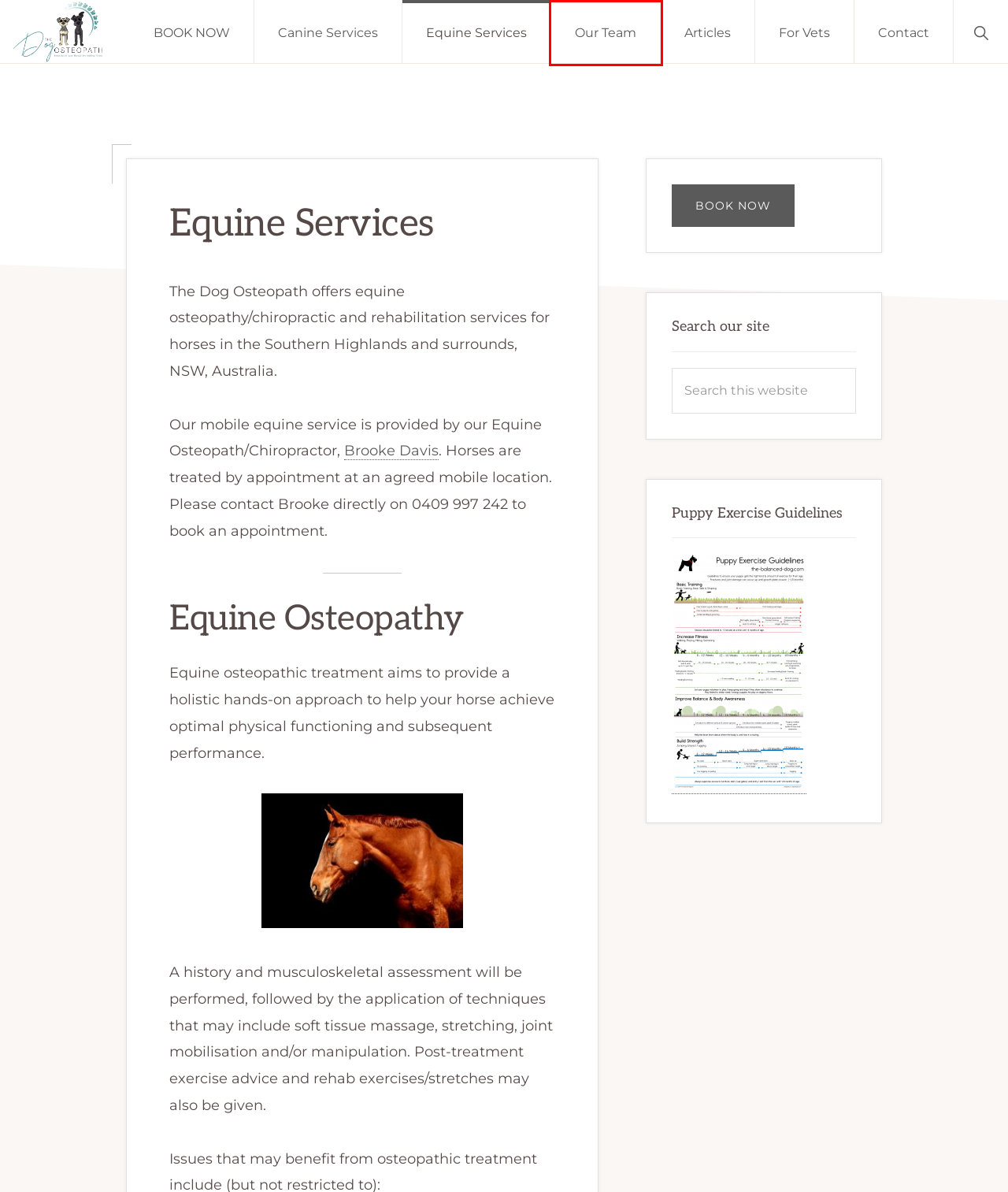You have a screenshot showing a webpage with a red bounding box highlighting an element. Choose the webpage description that best fits the new webpage after clicking the highlighted element. The descriptions are:
A. The Dog Osteo | Rachel Mahoney
B. Contact | The Dog Osteopath
C. Online Appointments | The Dog Osteopath
D. Home | The Balanced Dog
E. Puppy Exercise Guidelines | The Balanced Dog
F. About Us | The Dog Osteopath
G. Canine Services | The Dog Osteopath
H. Jane - Clinic Management Software

F